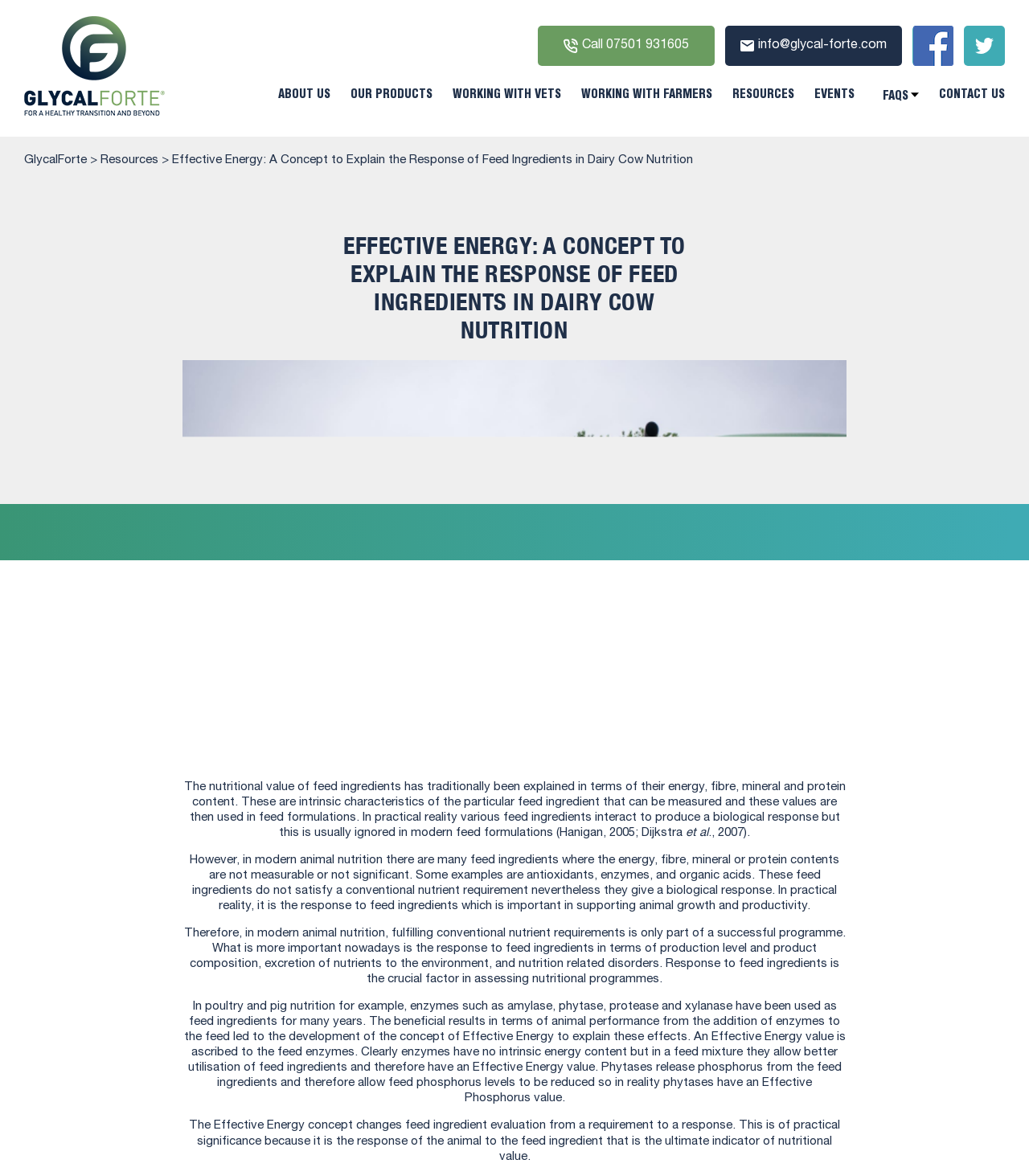Extract the bounding box of the UI element described as: "Working with Farmers".

[0.565, 0.073, 0.692, 0.094]